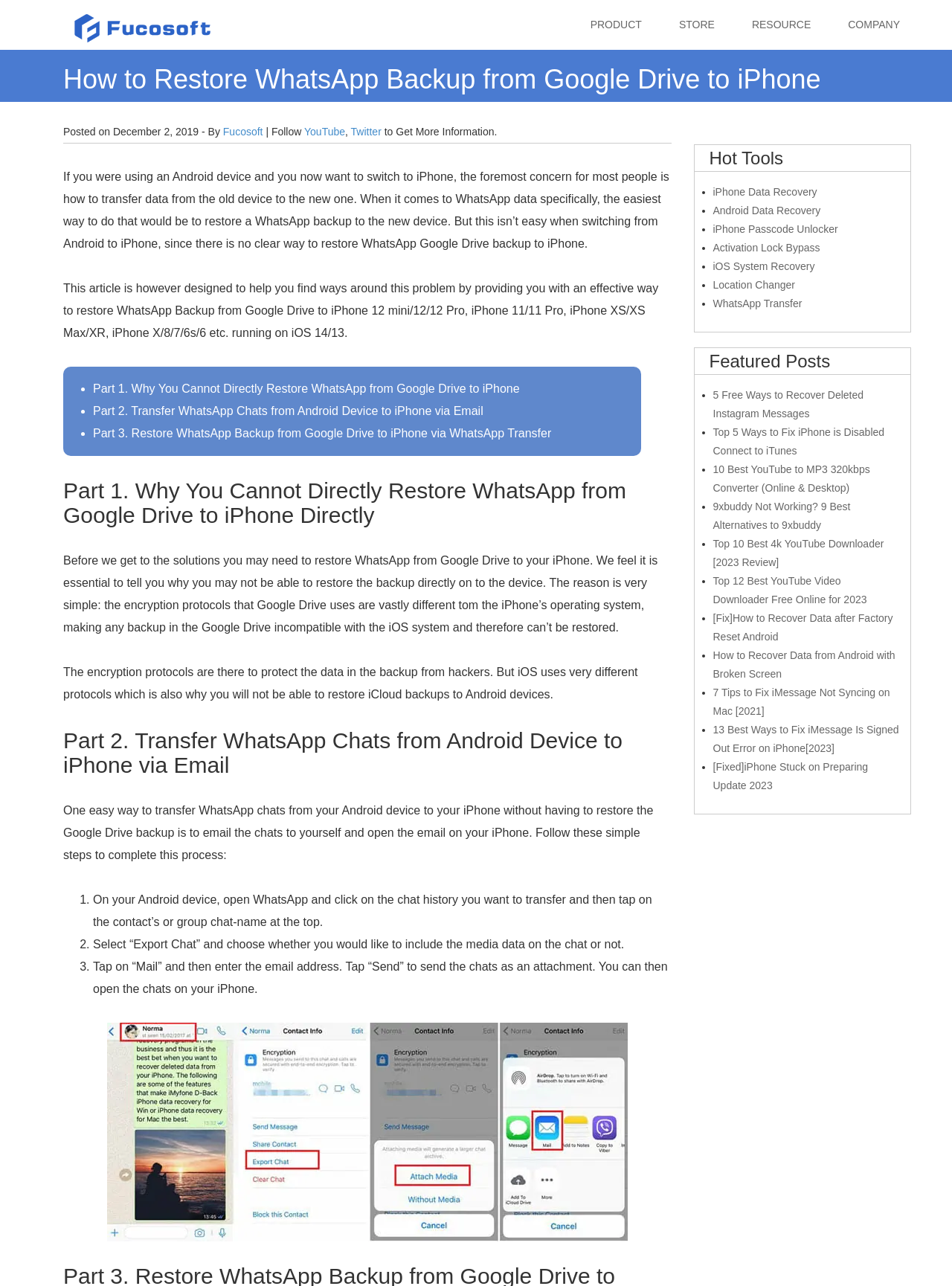Provide a thorough and detailed response to the question by examining the image: 
Why can't you restore WhatsApp backup from Google Drive to iPhone directly?

The reason is that the encryption protocols used by Google Drive are vastly different from those used by the iPhone's operating system, making any backup in Google Drive incompatible with the iOS system and therefore can't be restored.